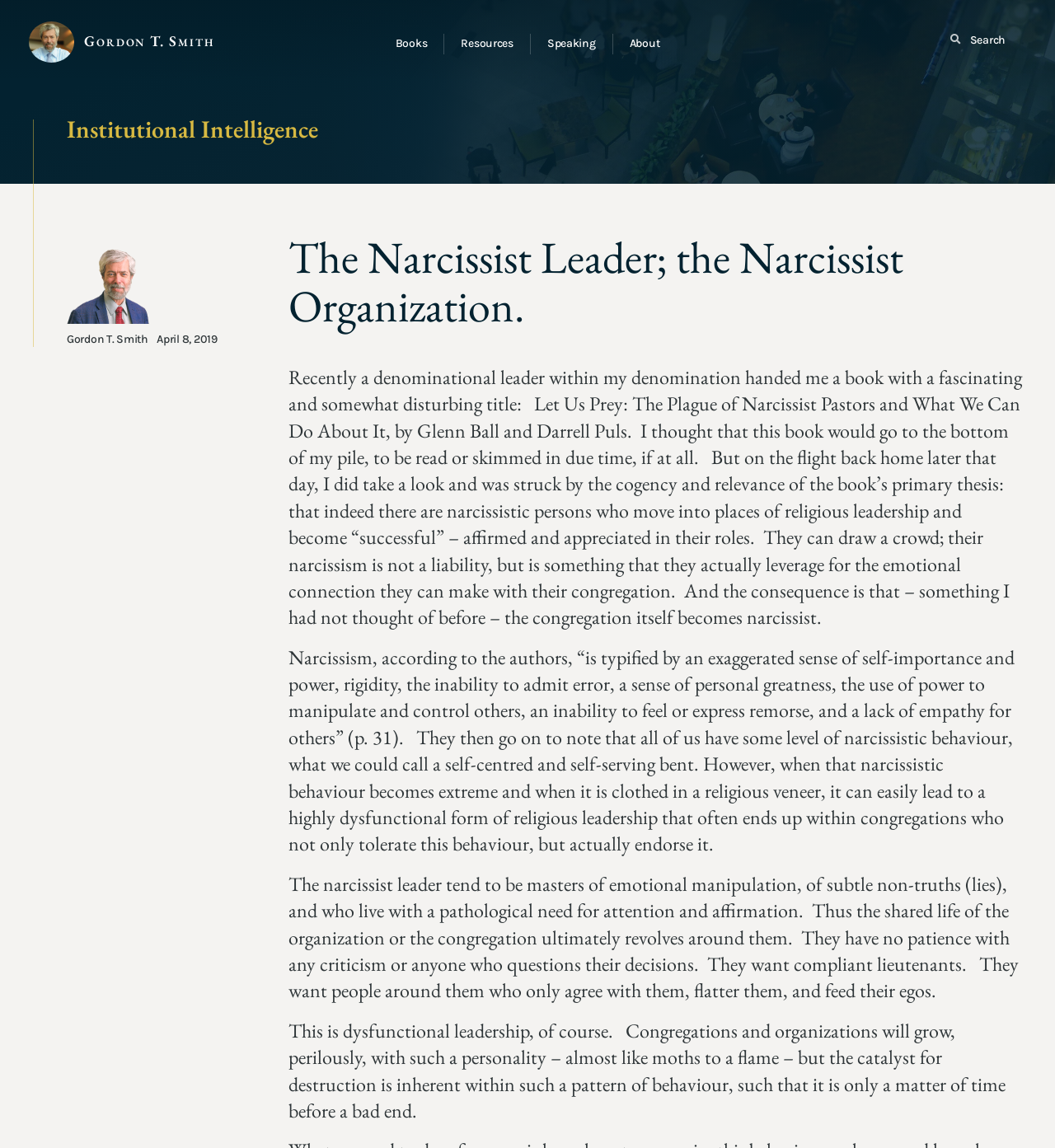What is the primary thesis of the book?
Using the information from the image, answer the question thoroughly.

The primary thesis of the book is mentioned in the text 'that indeed there are narcissistic persons who move into places of religious leadership and become “successful” – affirmed and appreciated in their roles.' with a bounding box coordinate of [0.273, 0.317, 0.969, 0.549].